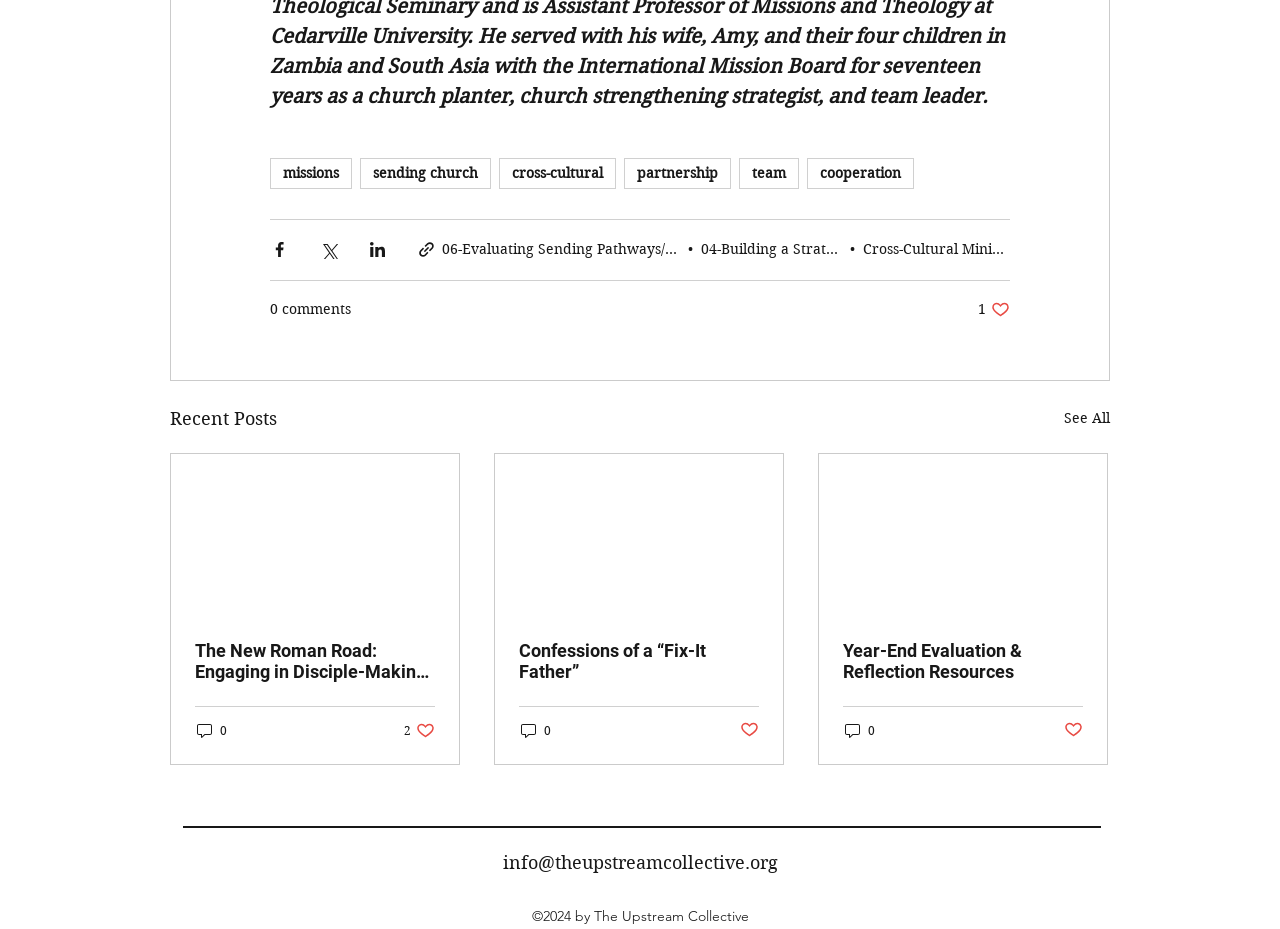Provide the bounding box coordinates of the HTML element this sentence describes: "Confessions of a “Fix-It Father”".

[0.405, 0.688, 0.593, 0.734]